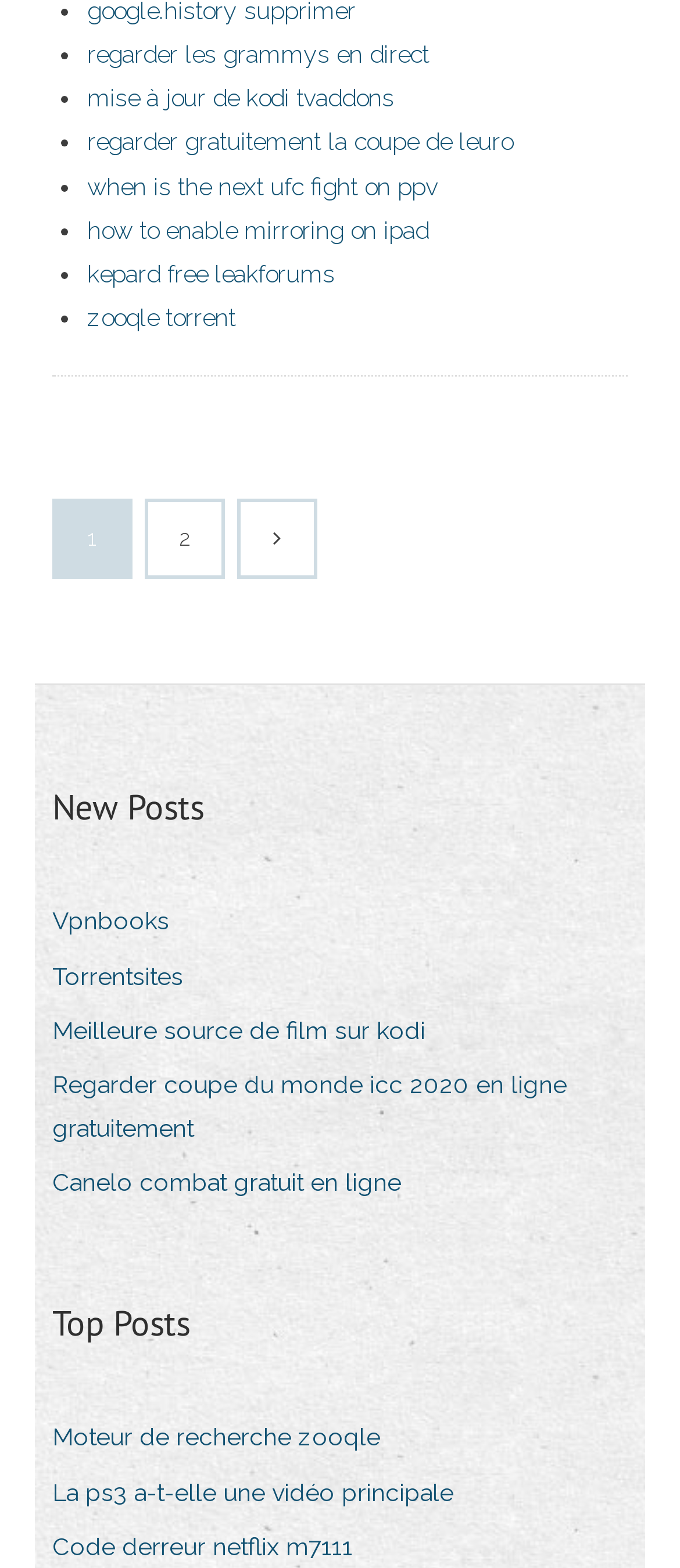What type of content is available on this webpage?
Refer to the image and provide a detailed answer to the question.

The webpage contains a list of links to streaming and torrent sites, including links to watch live events, TV shows, and sports tournaments, as well as links to torrent sites like Zooqle.